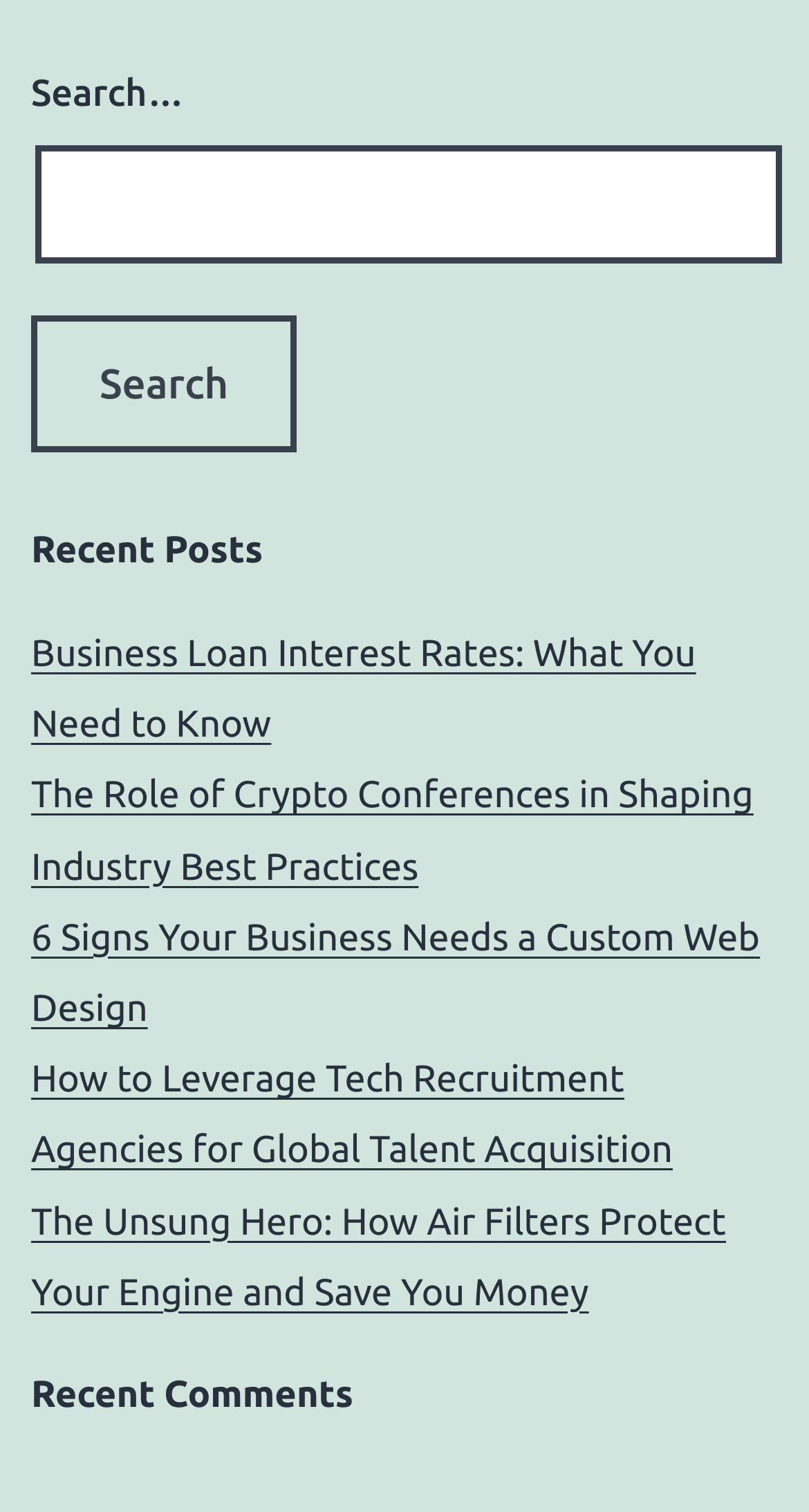Is there a section for recent comments?
Refer to the image and provide a one-word or short phrase answer.

Yes